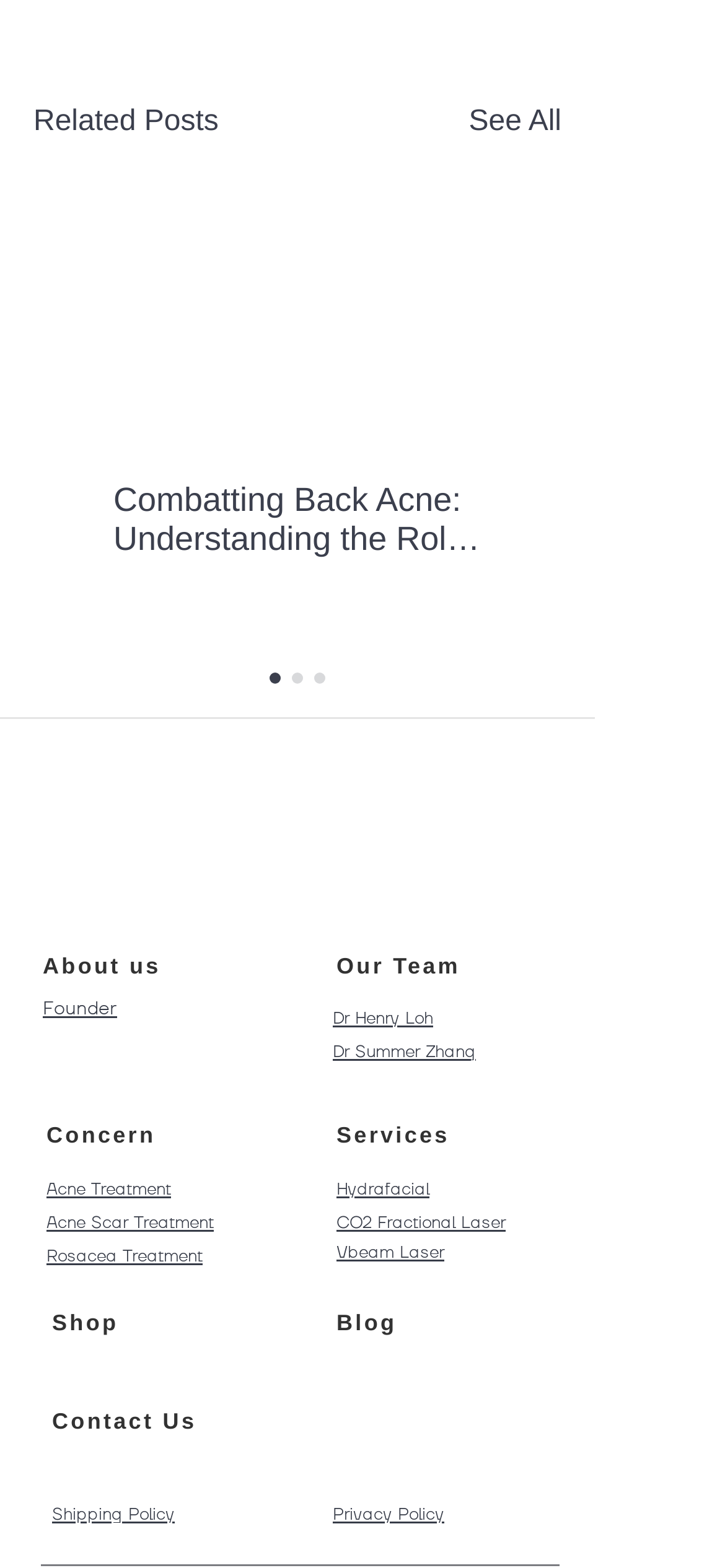Find the bounding box coordinates for the element that must be clicked to complete the instruction: "Contact the clinic". The coordinates should be four float numbers between 0 and 1, indicated as [left, top, right, bottom].

[0.072, 0.899, 0.271, 0.915]